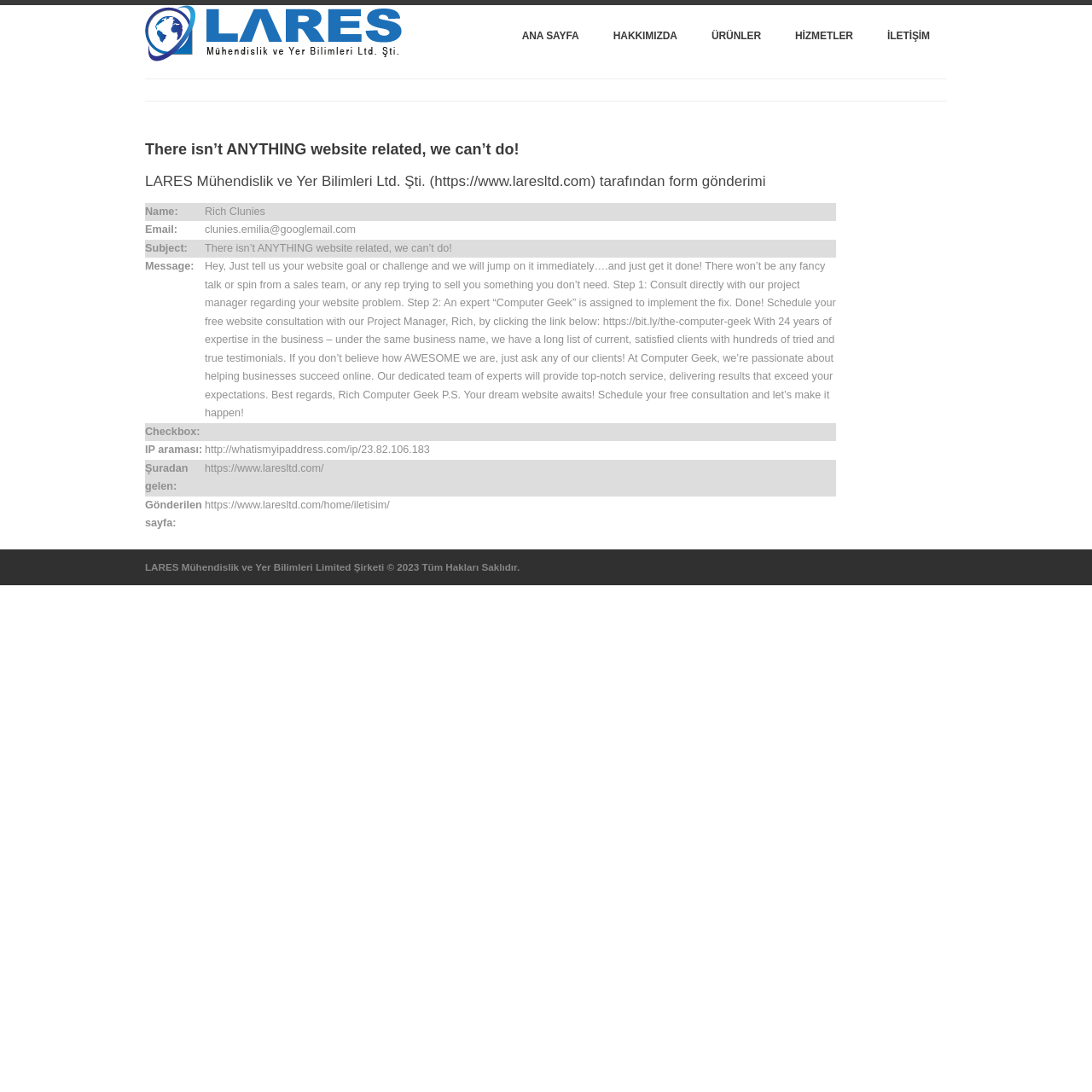What is the company name?
Using the image as a reference, answer the question in detail.

The company name is mentioned in the link at the top of the page, which is 'LARES Mühendislik ve Yer Bilimleri Ltd. Şti.'